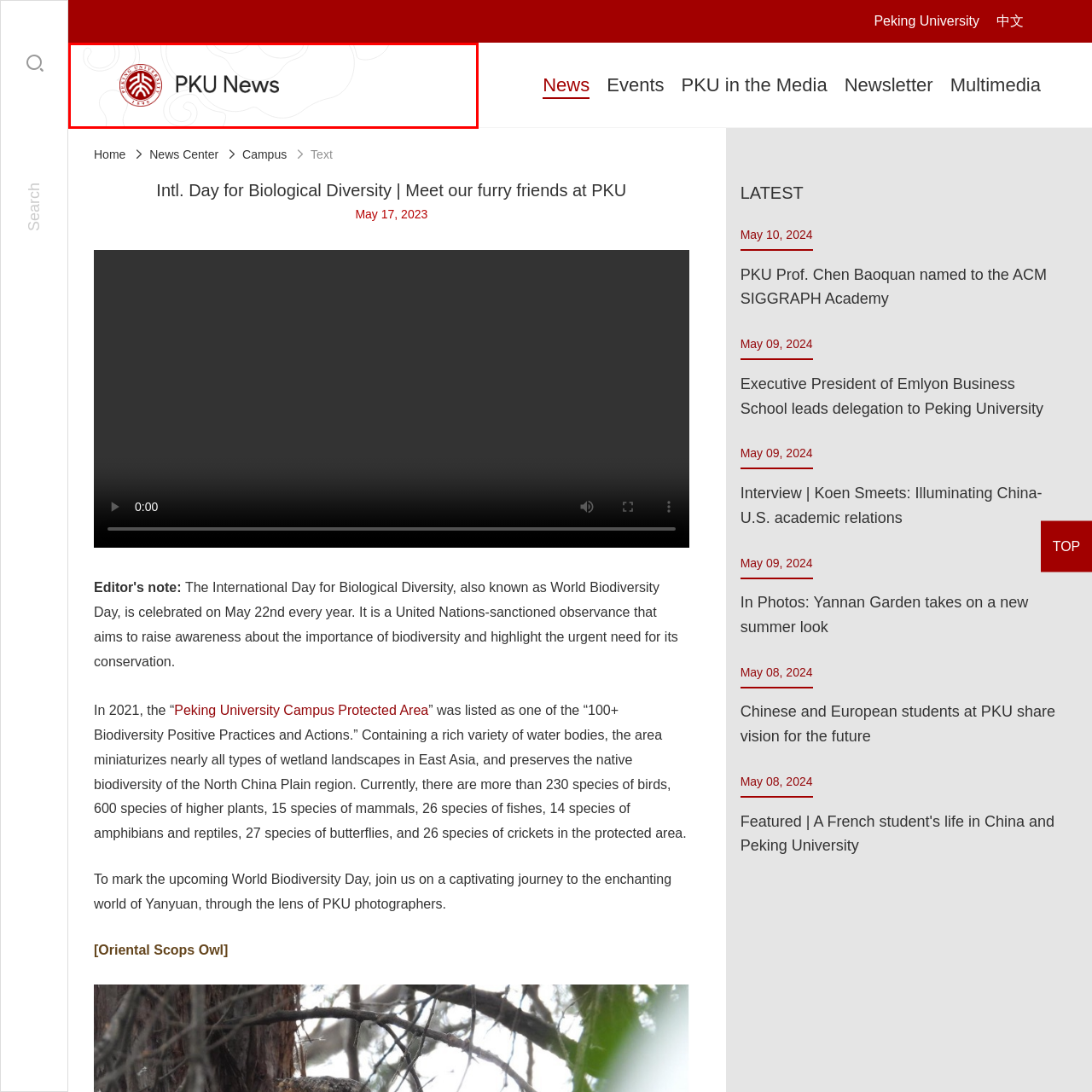What is the overall design aesthetic of the logo?
Direct your attention to the highlighted area in the red bounding box of the image and provide a detailed response to the question.

The caption describes the overall design of the logo as 'clean and professional', which suggests a modern and sophisticated visual identity for Peking University.